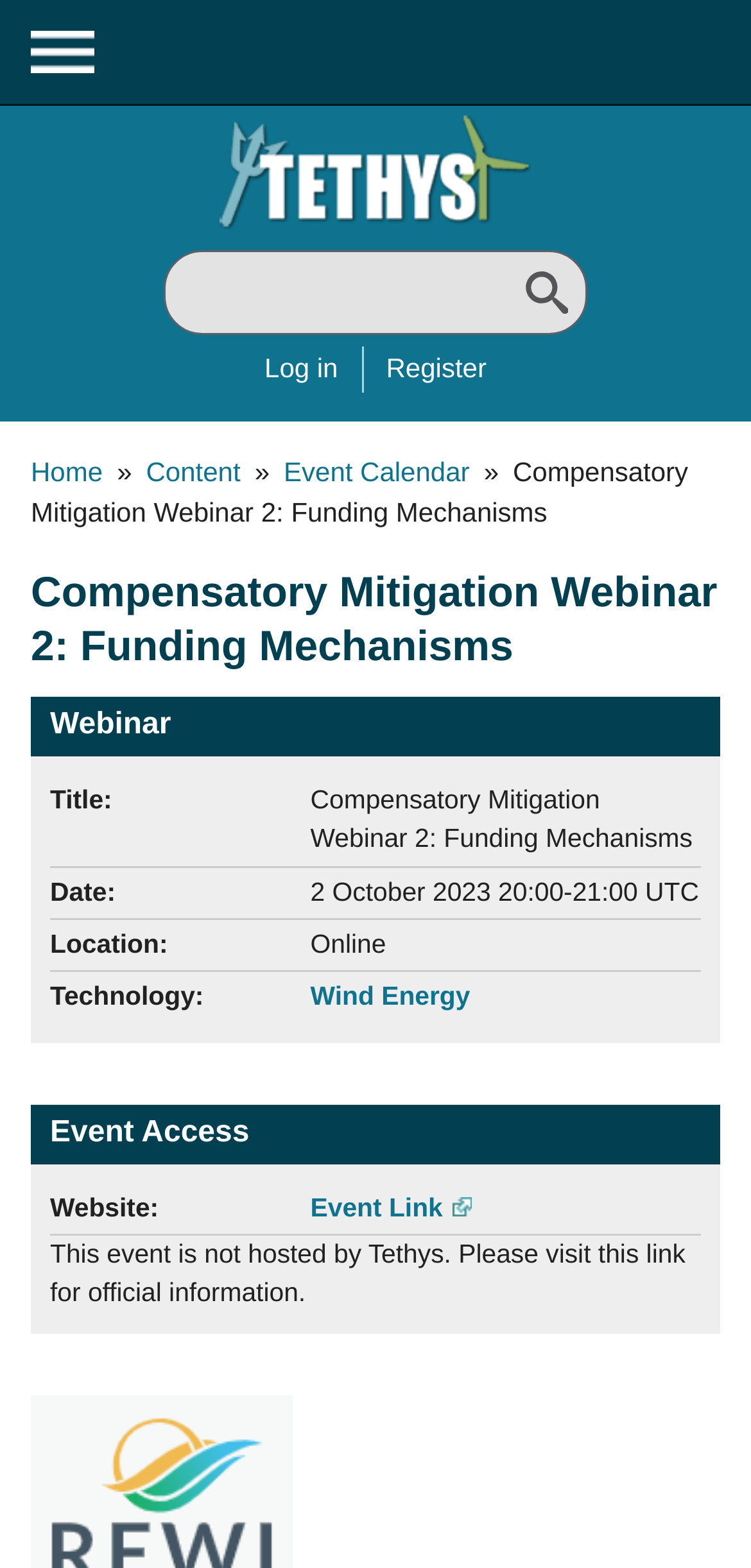Specify the bounding box coordinates of the area to click in order to follow the given instruction: "Click the 'Menu' button."

[0.0, 0.0, 0.167, 0.068]